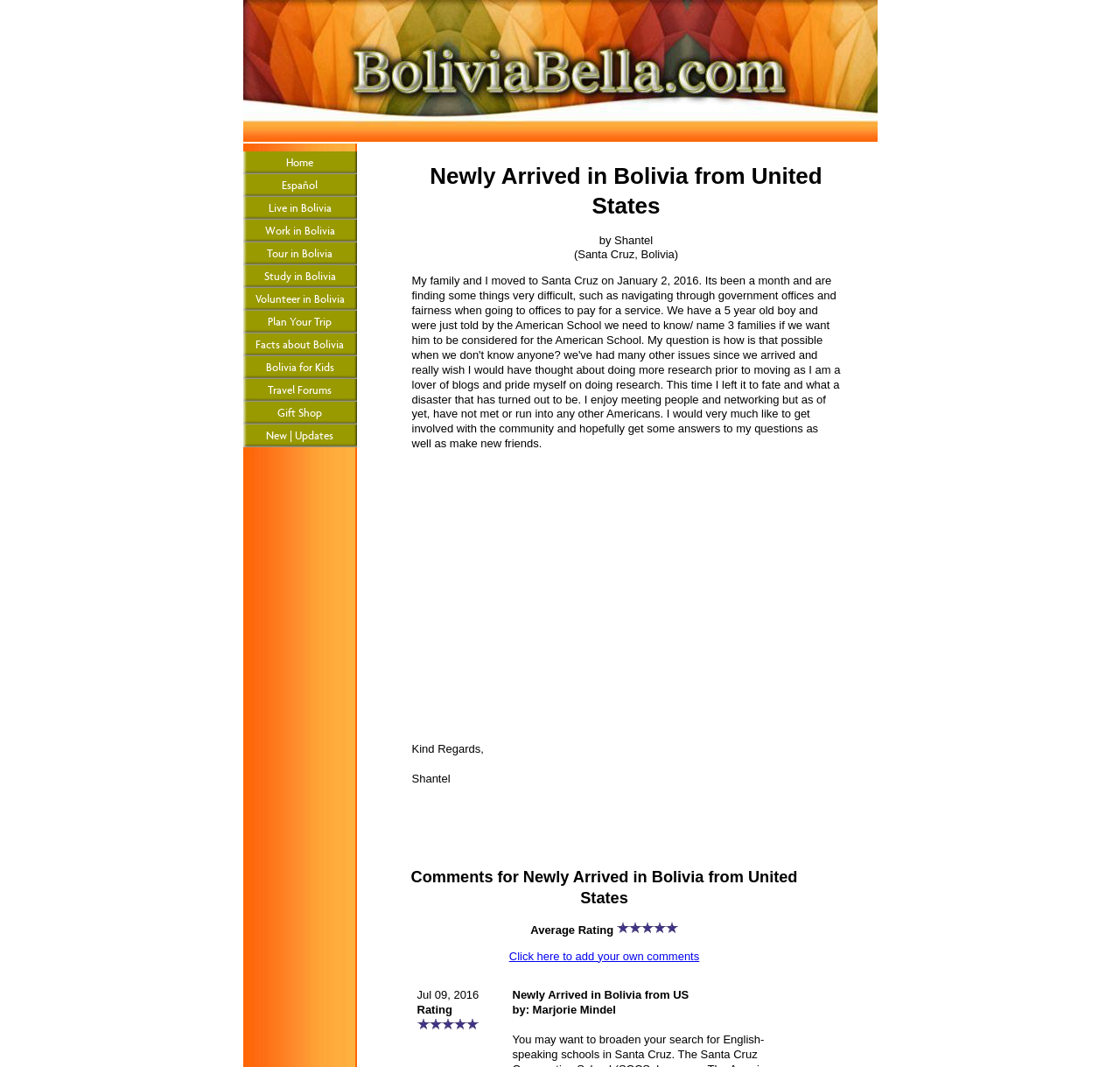Please specify the bounding box coordinates of the area that should be clicked to accomplish the following instruction: "View the image of Pele pictured in Paris in April 2019". The coordinates should consist of four float numbers between 0 and 1, i.e., [left, top, right, bottom].

None